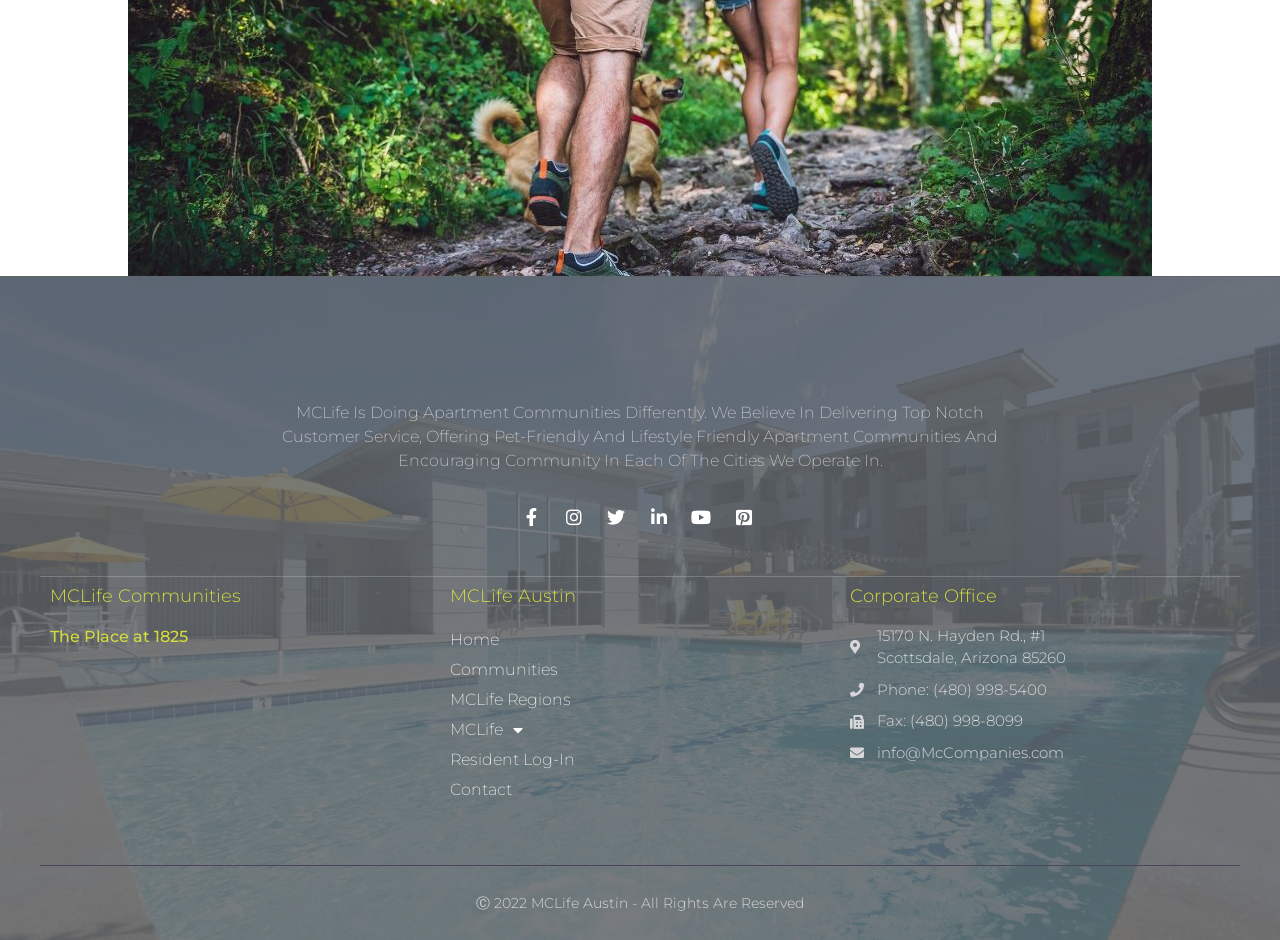Can you determine the bounding box coordinates of the area that needs to be clicked to fulfill the following instruction: "Click on The Place at 1825"?

[0.039, 0.667, 0.147, 0.687]